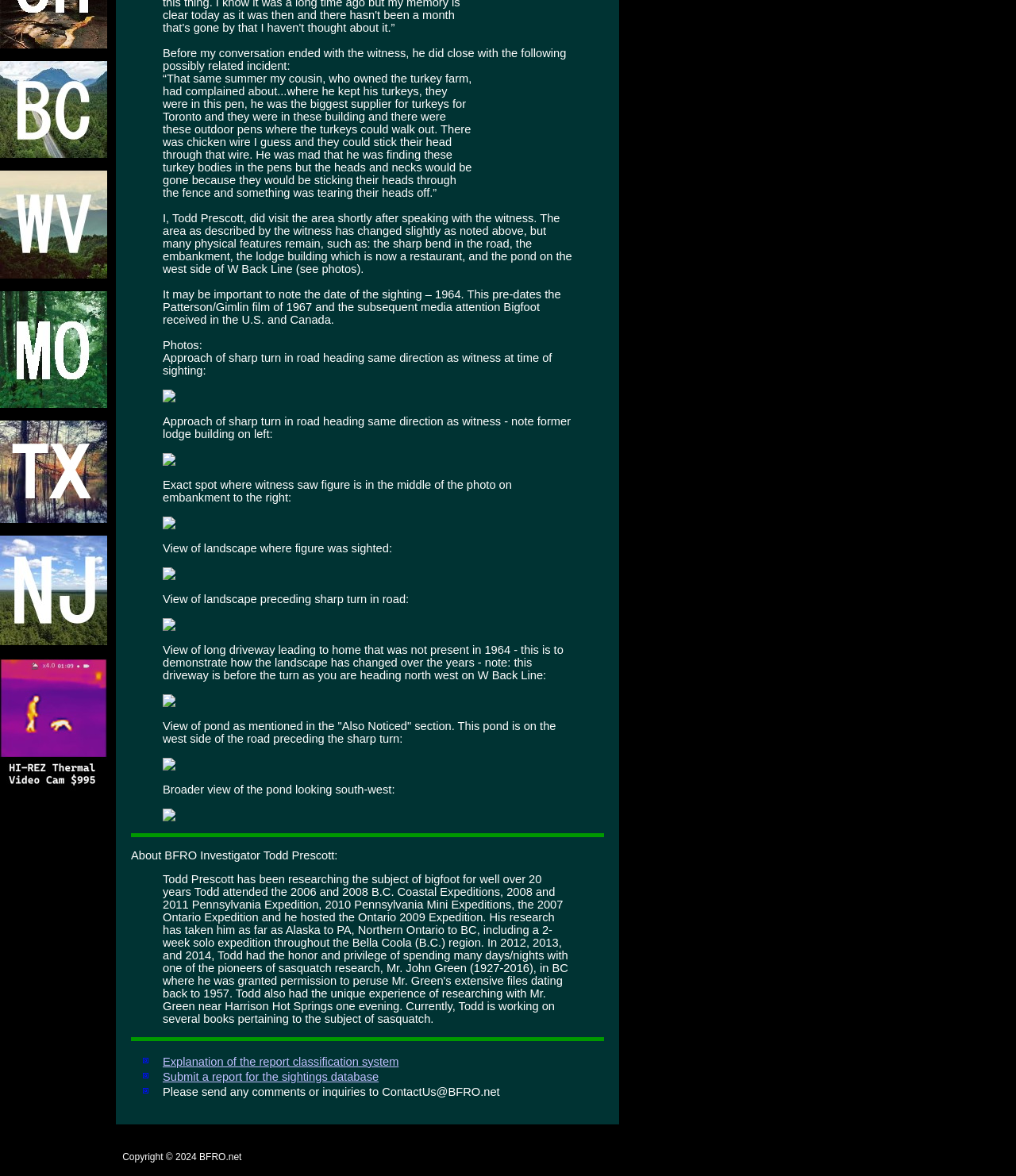Please provide a comprehensive response to the question below by analyzing the image: 
What is the year of the sighting mentioned in the report?

The answer can be found in the text 'It may be important to note the date of the sighting – 1964.' which explicitly mentions the year of the sighting.